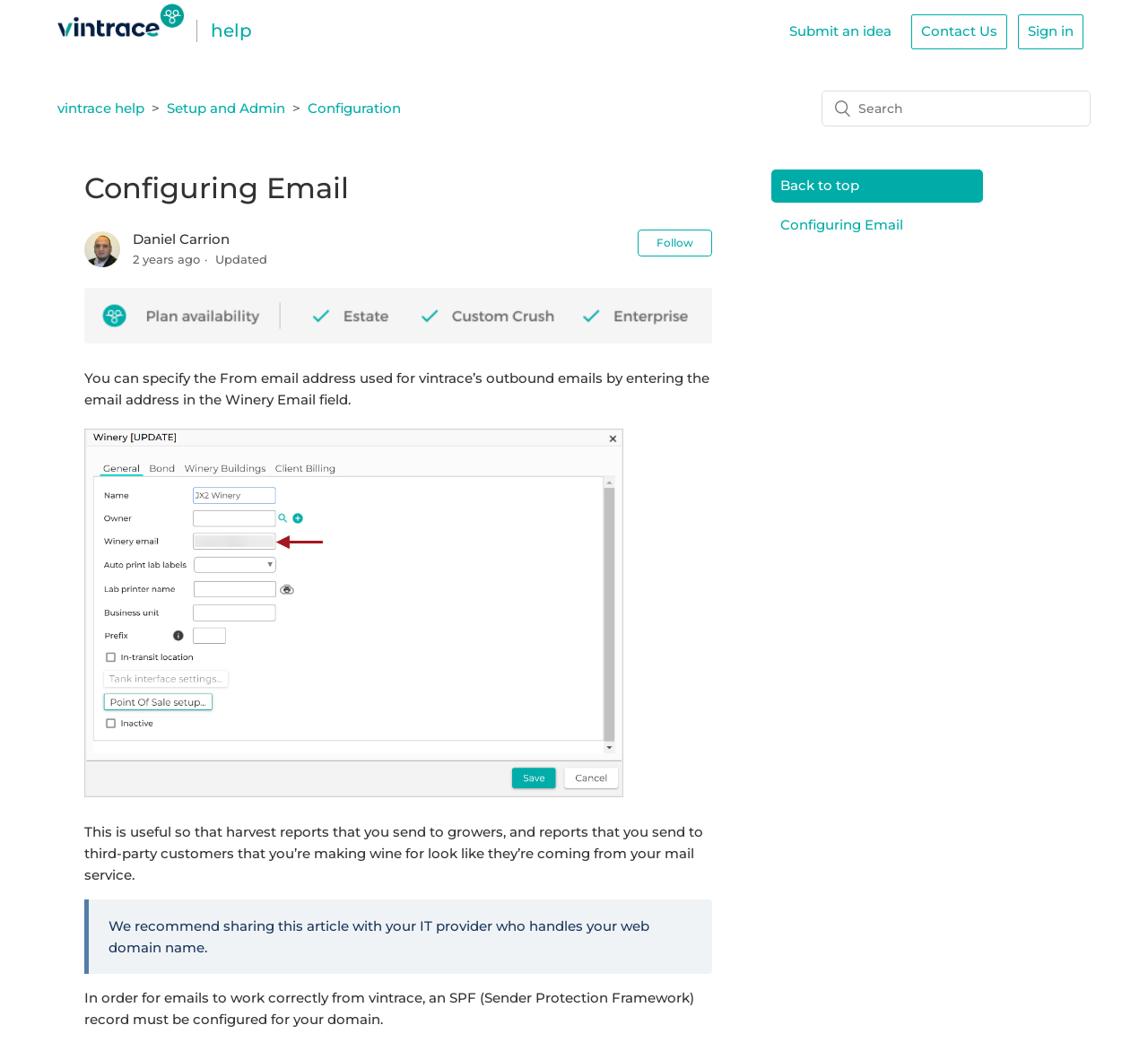Find the bounding box coordinates for the area that must be clicked to perform this action: "Follow the article".

[0.556, 0.218, 0.621, 0.244]